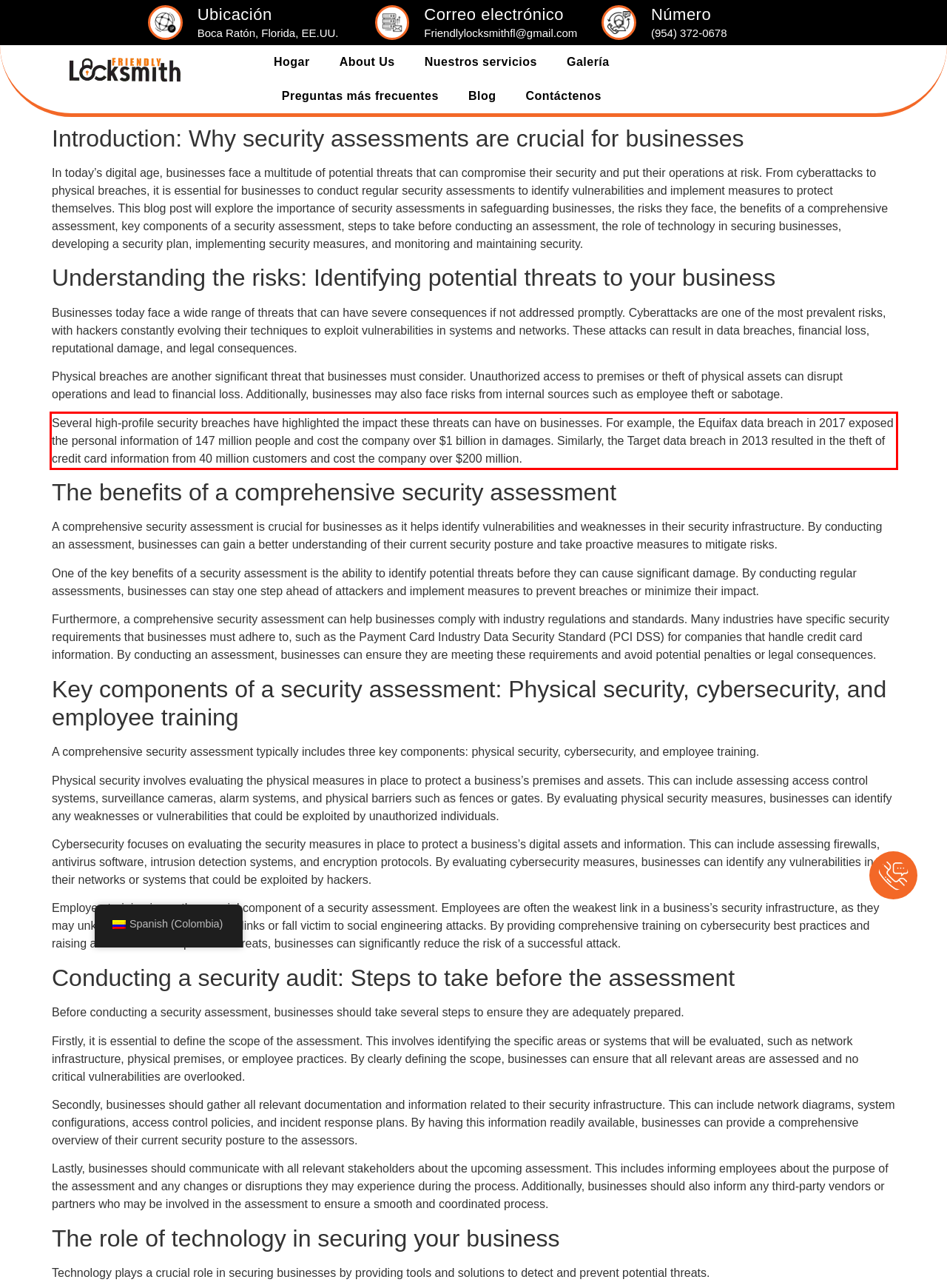Look at the provided screenshot of the webpage and perform OCR on the text within the red bounding box.

Several high-profile security breaches have highlighted the impact these threats can have on businesses. For example, the Equifax data breach in 2017 exposed the personal information of 147 million people and cost the company over $1 billion in damages. Similarly, the Target data breach in 2013 resulted in the theft of credit card information from 40 million customers and cost the company over $200 million.